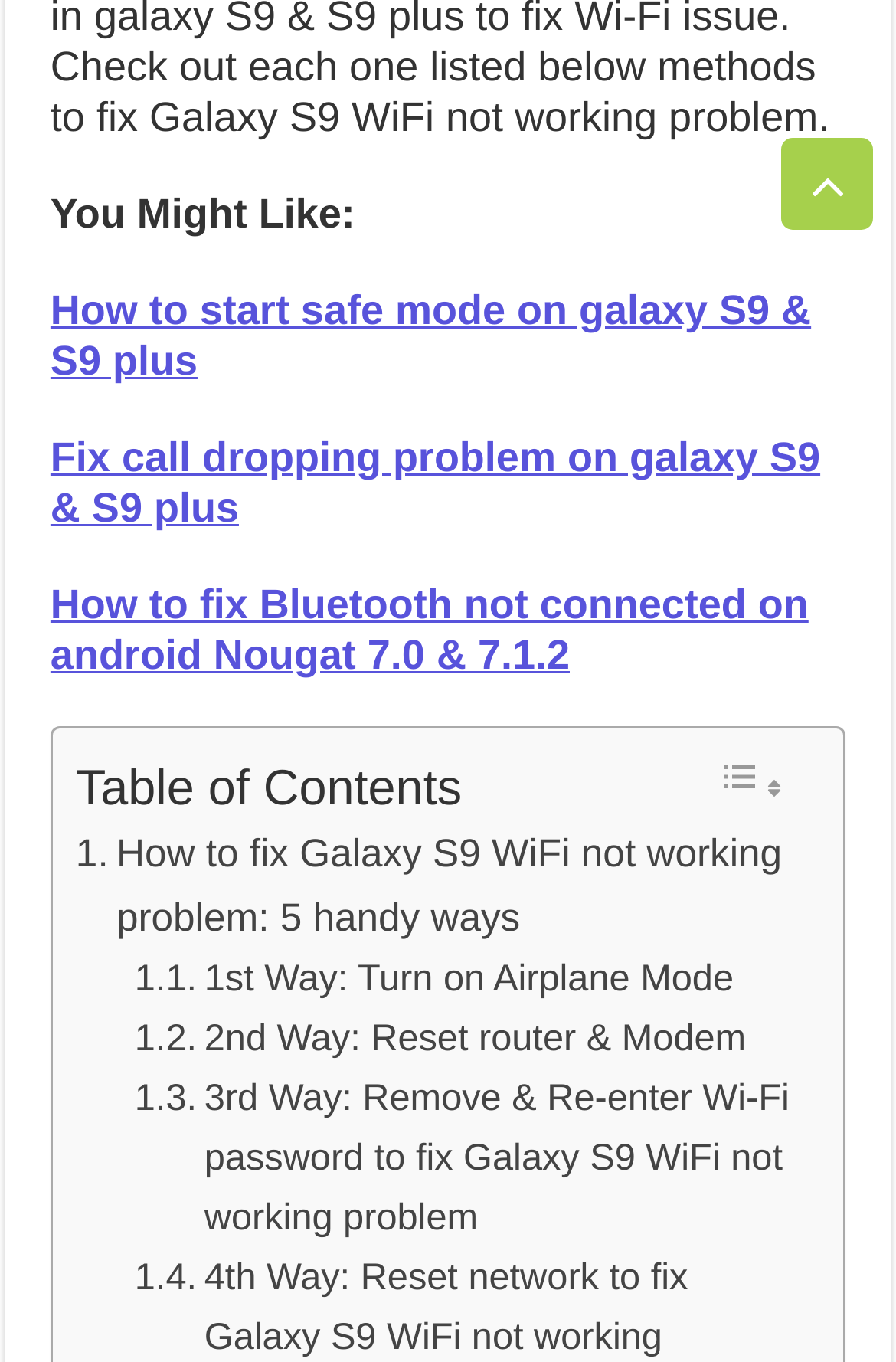Locate the bounding box coordinates of the clickable region to complete the following instruction: "Toggle Table of Content."

[0.787, 0.552, 0.89, 0.597]